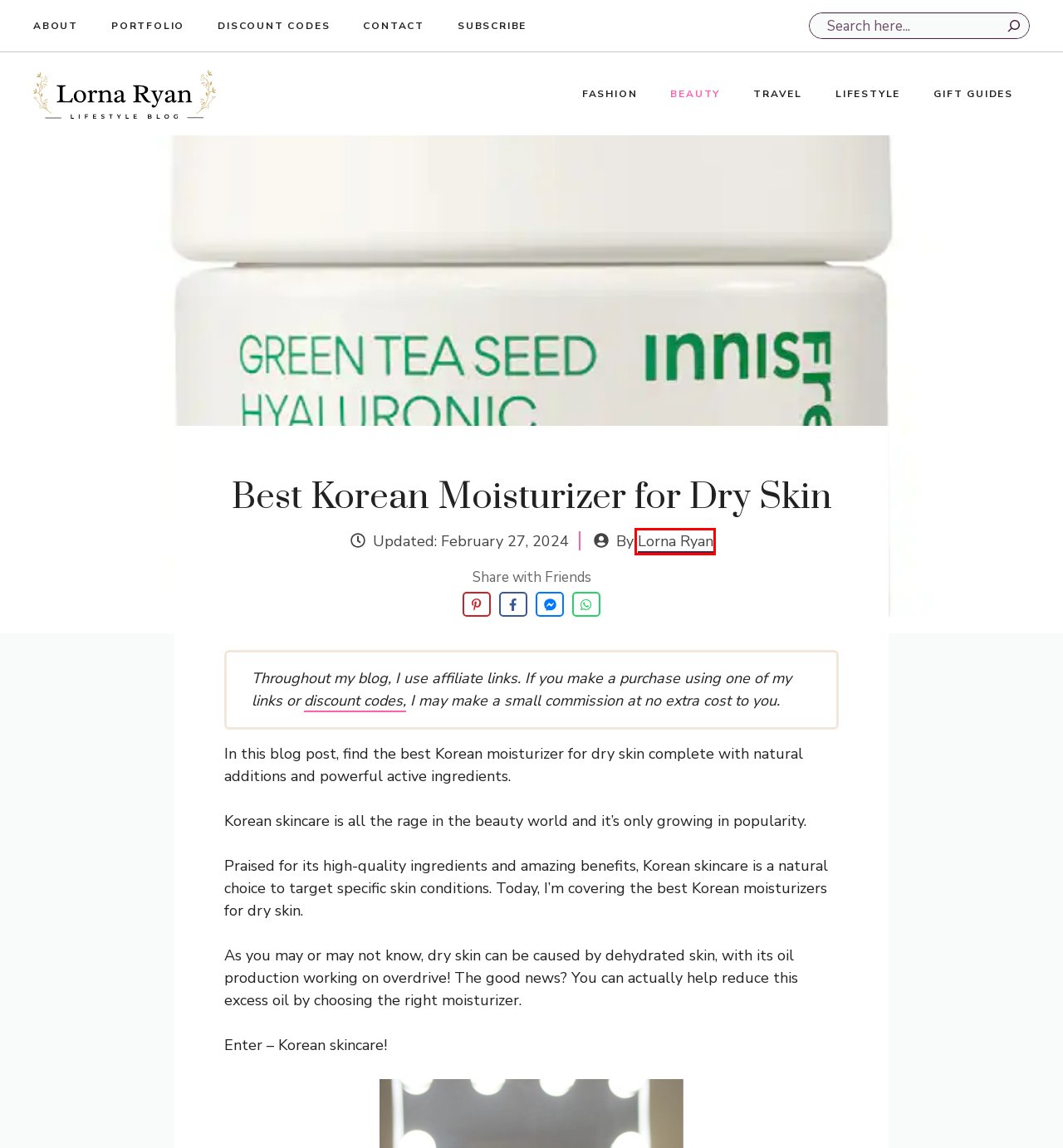You have a screenshot of a webpage with a red rectangle bounding box around an element. Identify the best matching webpage description for the new page that appears after clicking the element in the bounding box. The descriptions are:
A. Lorna's Story - Lorna Ryan
B. Home - Lorna Ryan
C. Fashion - Lorna Ryan
D. Discount Codes - Lorna Ryan
E. Portfolio - Lorna Ryan
F. Gift Guides - Lorna Ryan
G. Lifestyle - Lorna Ryan
H. Contact - Lorna Ryan

F